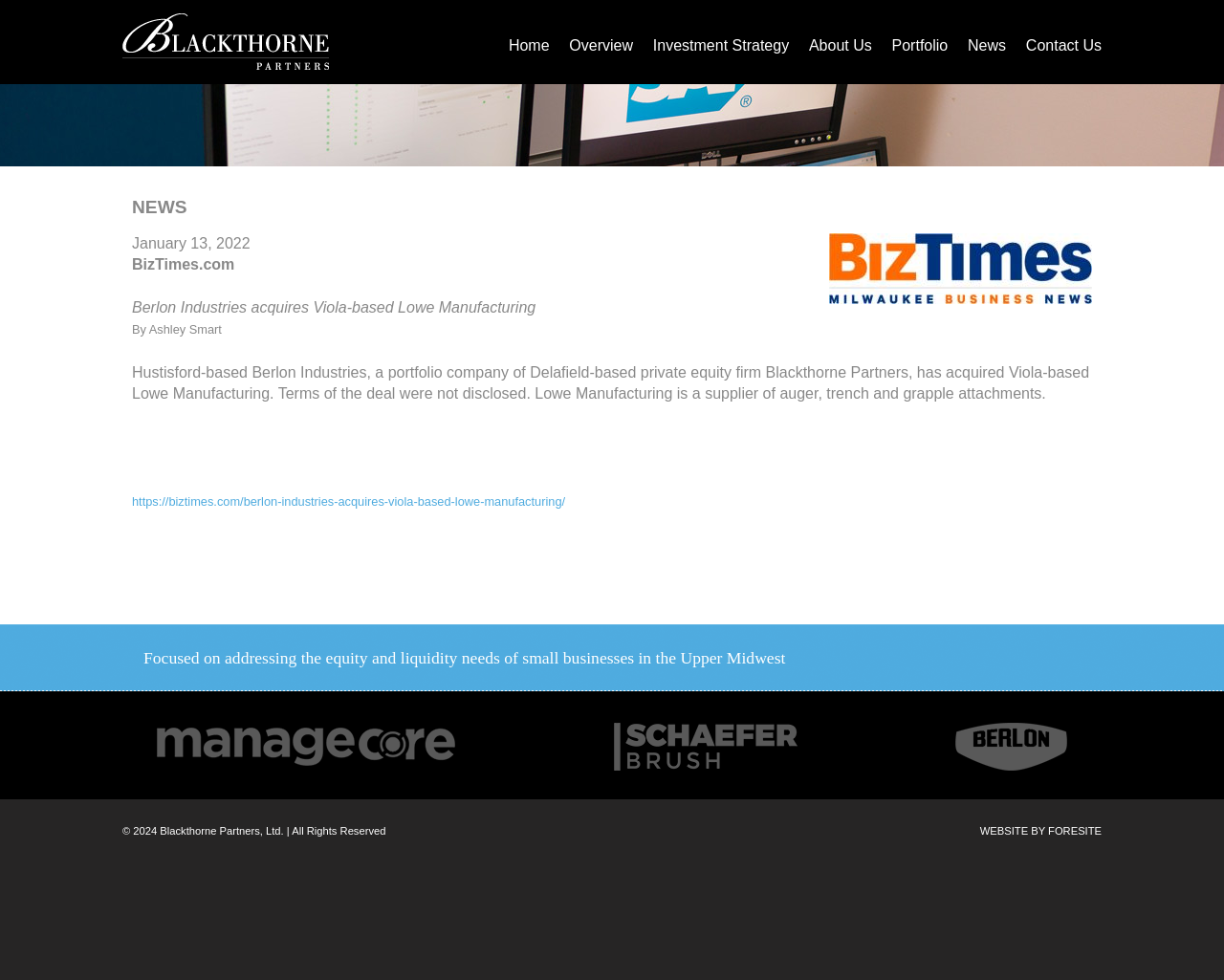Provide the bounding box coordinates of the area you need to click to execute the following instruction: "visit Berlon Industries website".

[0.108, 0.705, 0.892, 0.816]